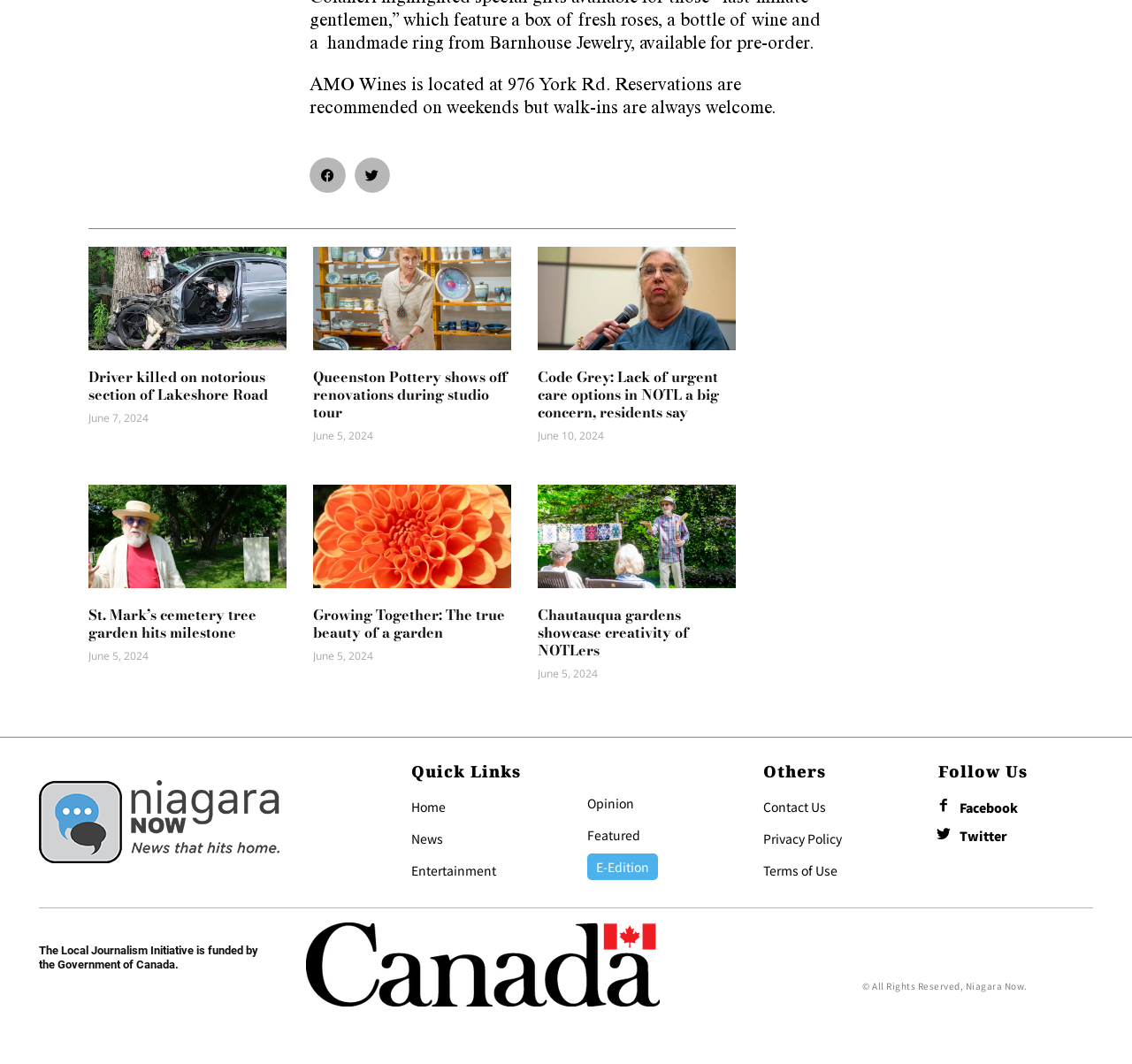Using the webpage screenshot, locate the HTML element that fits the following description and provide its bounding box: "Opinion".

[0.519, 0.746, 0.56, 0.763]